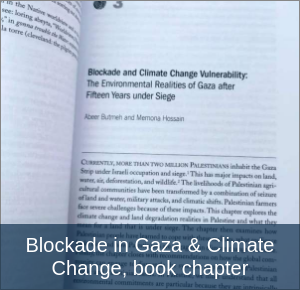Generate a complete and detailed caption for the image.

The image depicts a book chapter titled "Blockade in Gaza & Climate Change," authored by Abeer Butmeh and Menora Hossain. It discusses the profound impact of the blockade on Gaza, particularly focusing on the environmental challenges faced over fifteen years of siege. The text emphasizes the vulnerability of the region's communities to climate change, highlighting the struggles stemming from resource destruction and limitations on livelihoods. This insightful chapter is part of a broader discourse on the intersection of climate issues and socio-political dynamics, aiming to raise awareness and contribute to meaningful discussions surrounding the environmental realities in Gaza.